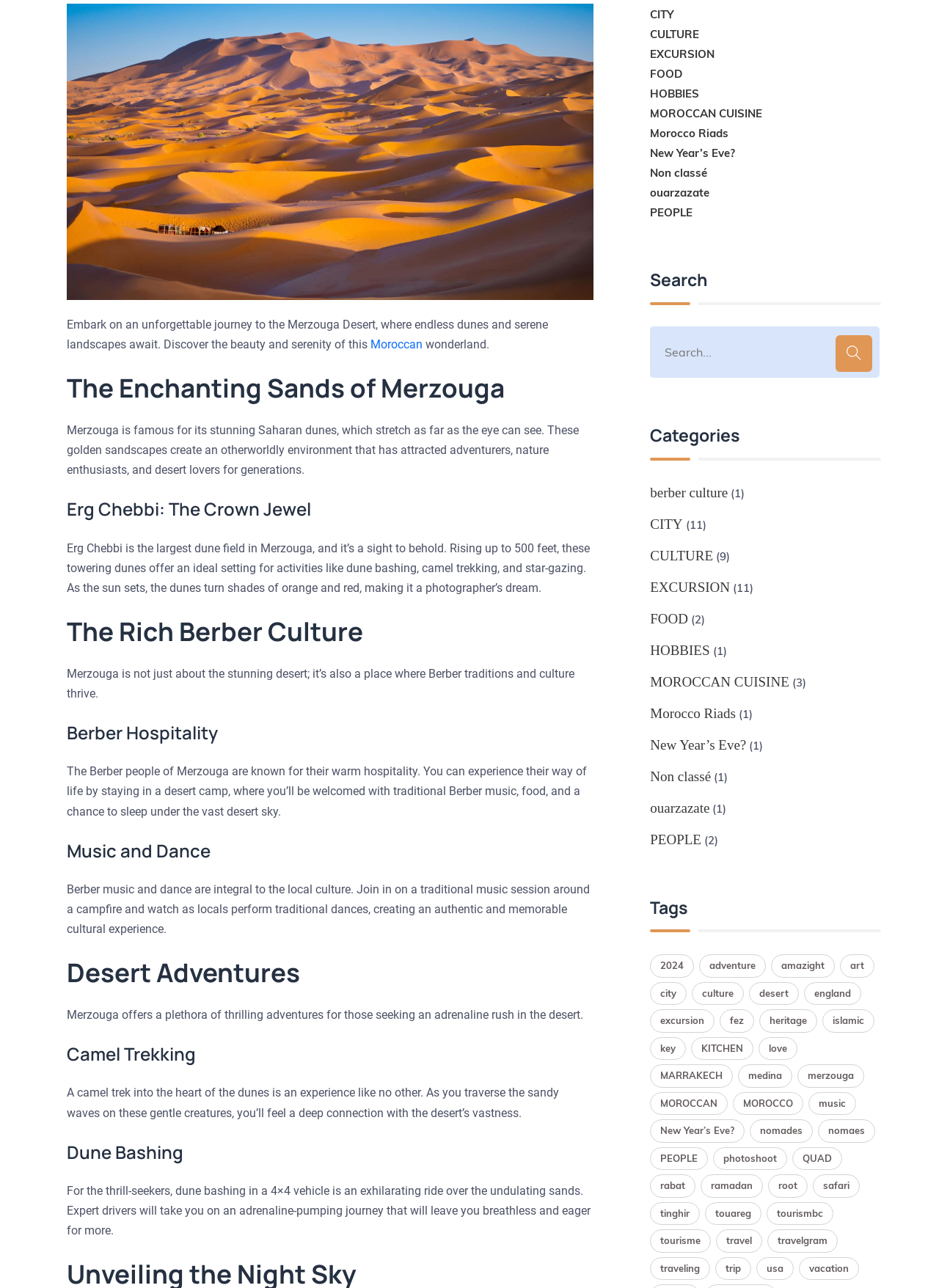Extract the bounding box coordinates for the UI element described as: "New Year’s Eve?".

[0.692, 0.57, 0.795, 0.586]